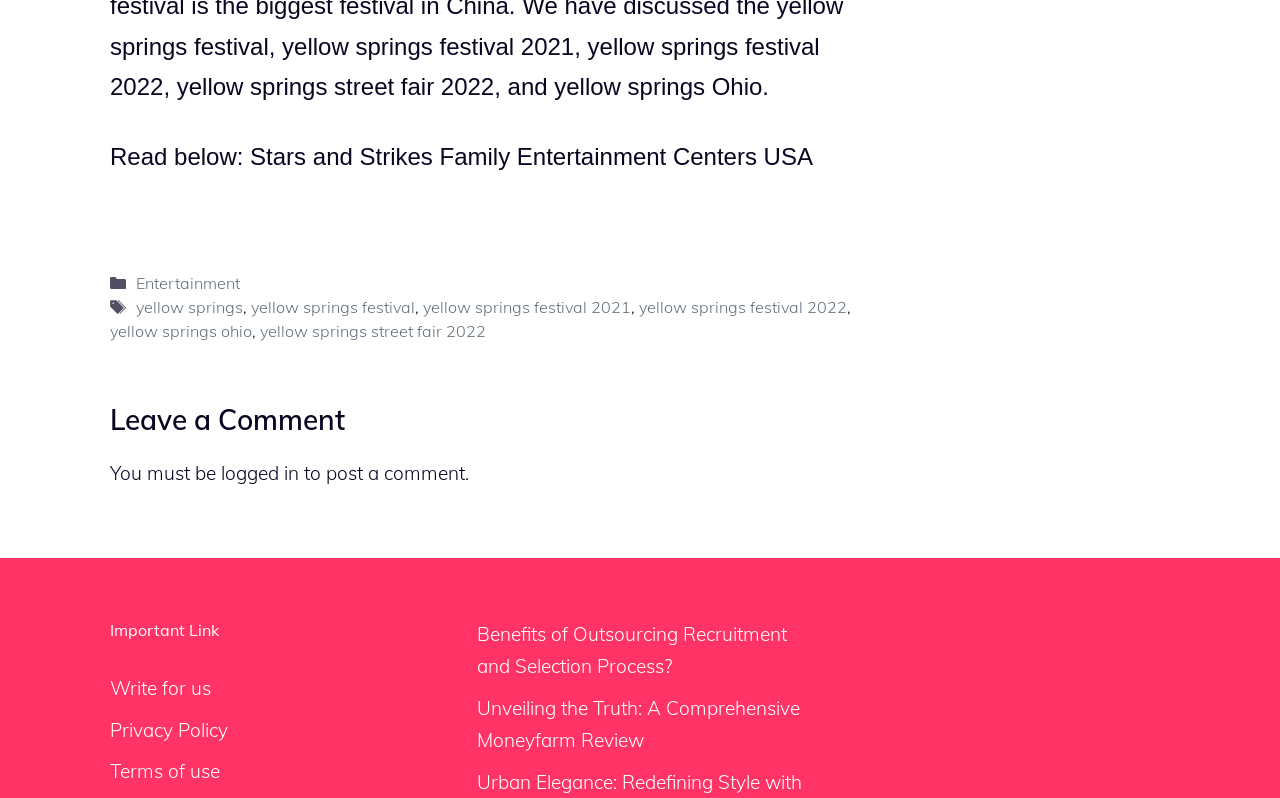Use a single word or phrase to answer the question: 
What categories are available?

Entertainment